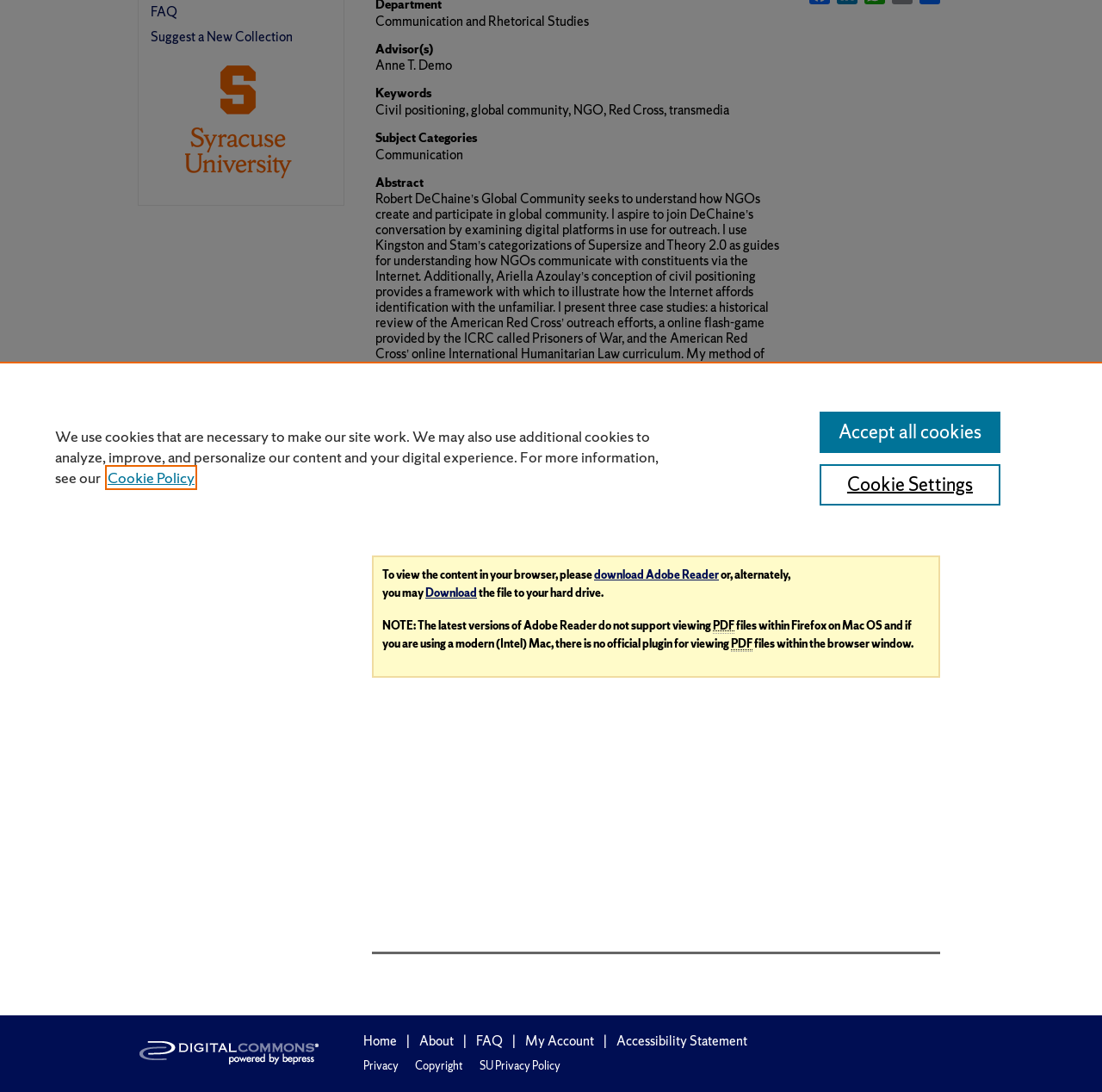Given the element description: "Suggest a New Collection", predict the bounding box coordinates of the UI element it refers to, using four float numbers between 0 and 1, i.e., [left, top, right, bottom].

[0.137, 0.025, 0.312, 0.042]